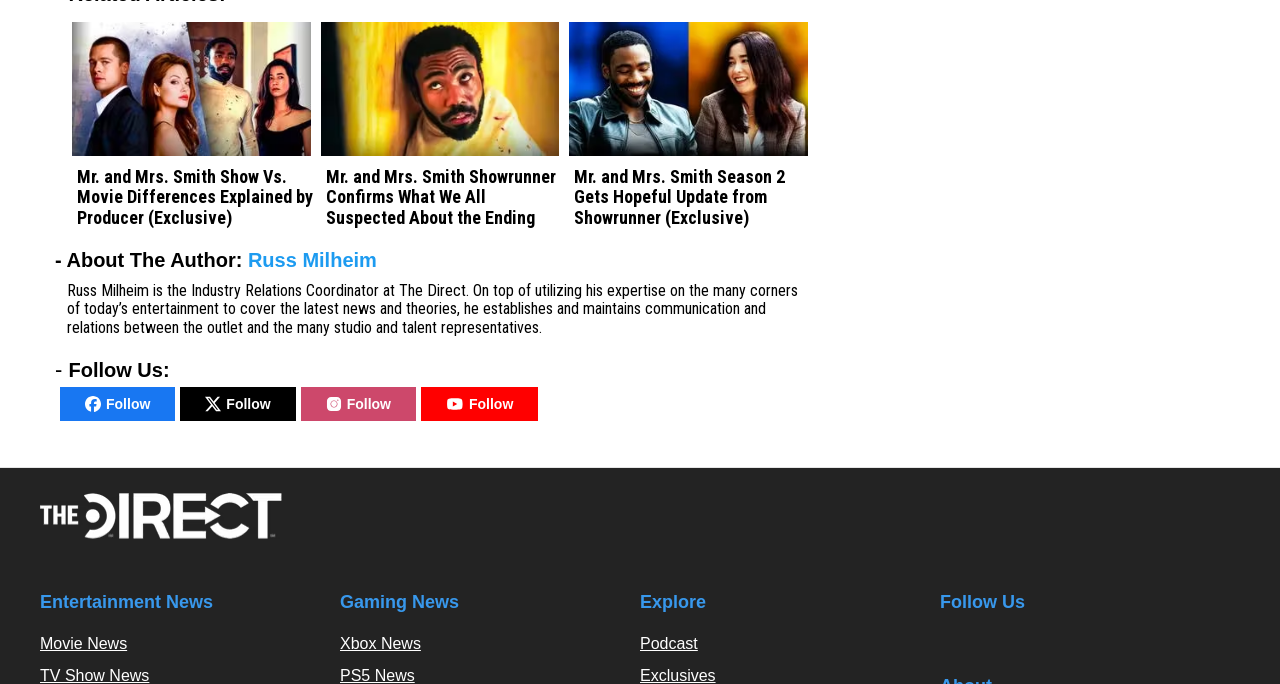Find and specify the bounding box coordinates that correspond to the clickable region for the instruction: "Explore Entertainment News".

[0.031, 0.856, 0.25, 0.903]